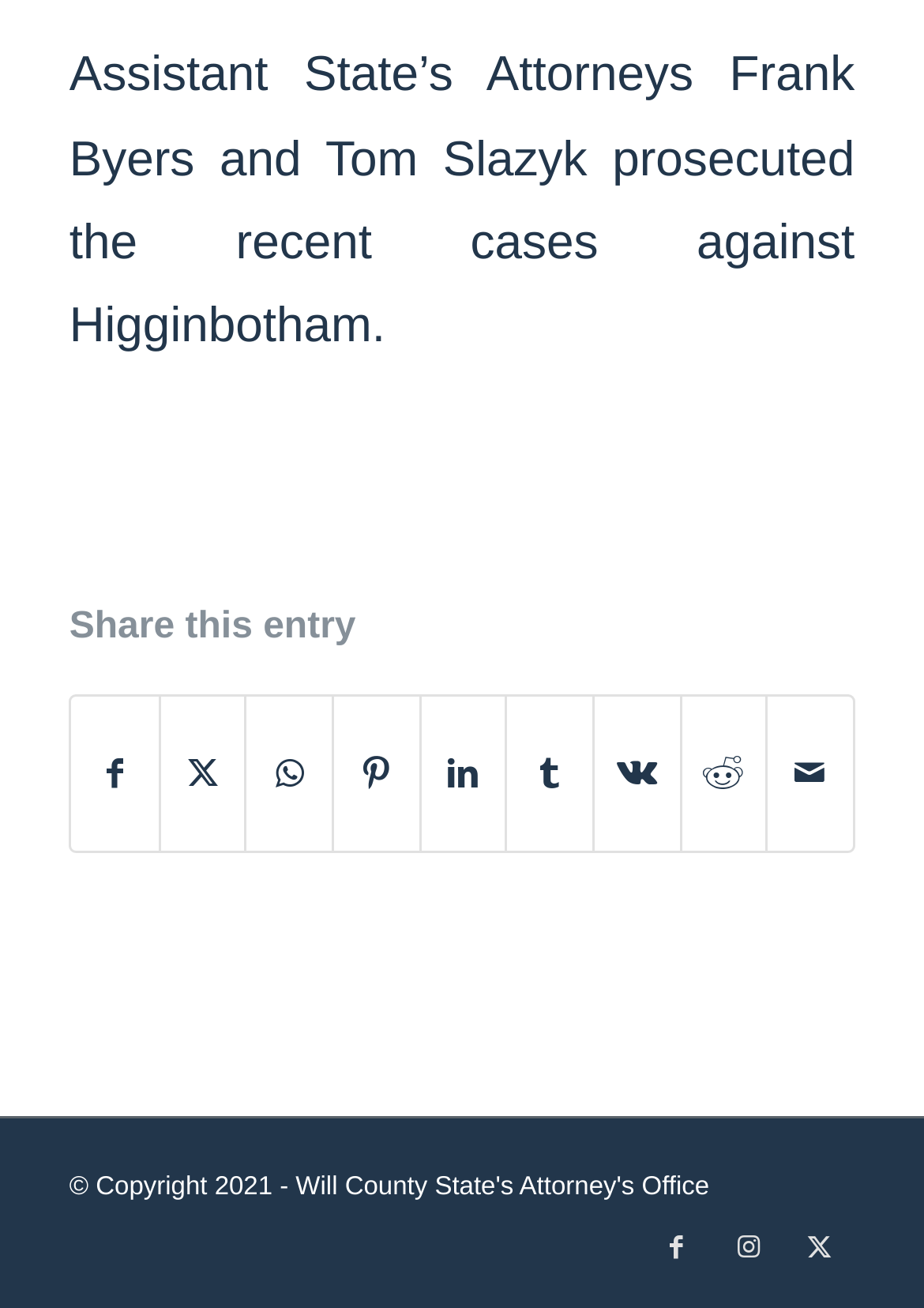Identify the bounding box for the UI element that is described as follows: "Facebook".

[0.694, 0.928, 0.771, 0.982]